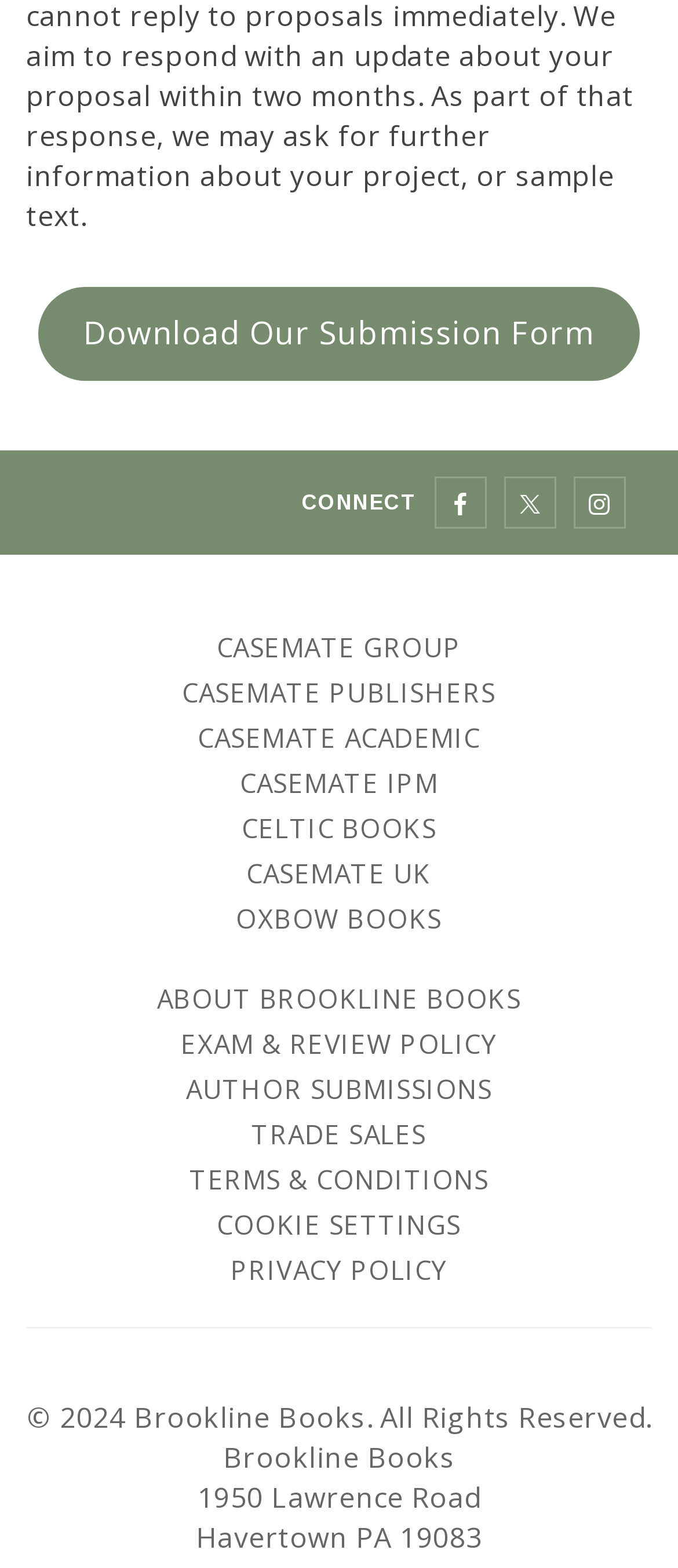Please identify the bounding box coordinates of the element I need to click to follow this instruction: "View the TERMS & CONDITIONS".

[0.038, 0.738, 0.962, 0.767]